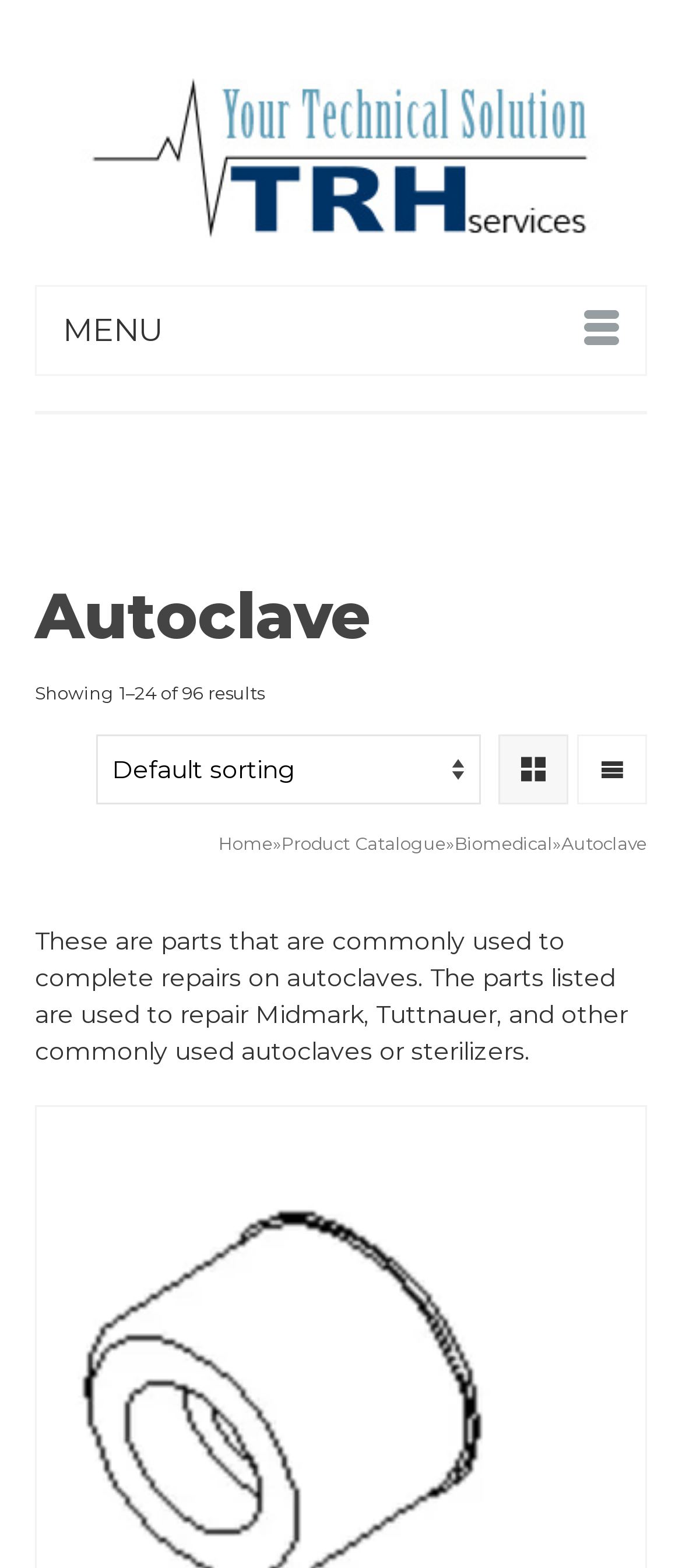How many viewing options are available? Refer to the image and provide a one-word or short phrase answer.

2